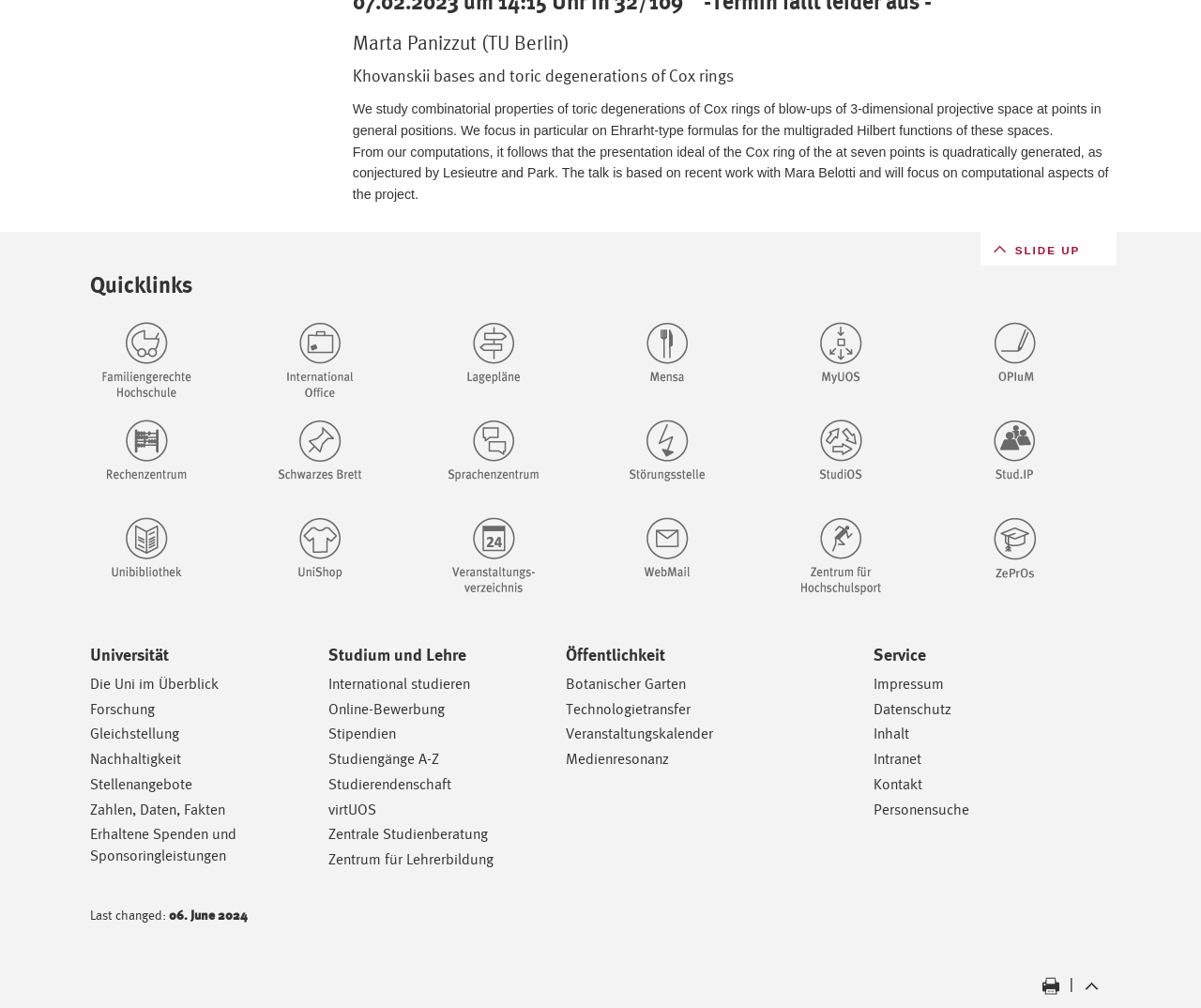Please specify the bounding box coordinates in the format (top-left x, top-left y, bottom-right x, bottom-right y), with all values as floating point numbers between 0 and 1. Identify the bounding box of the UI element described by: Die Uni im Überblick

[0.075, 0.669, 0.182, 0.687]